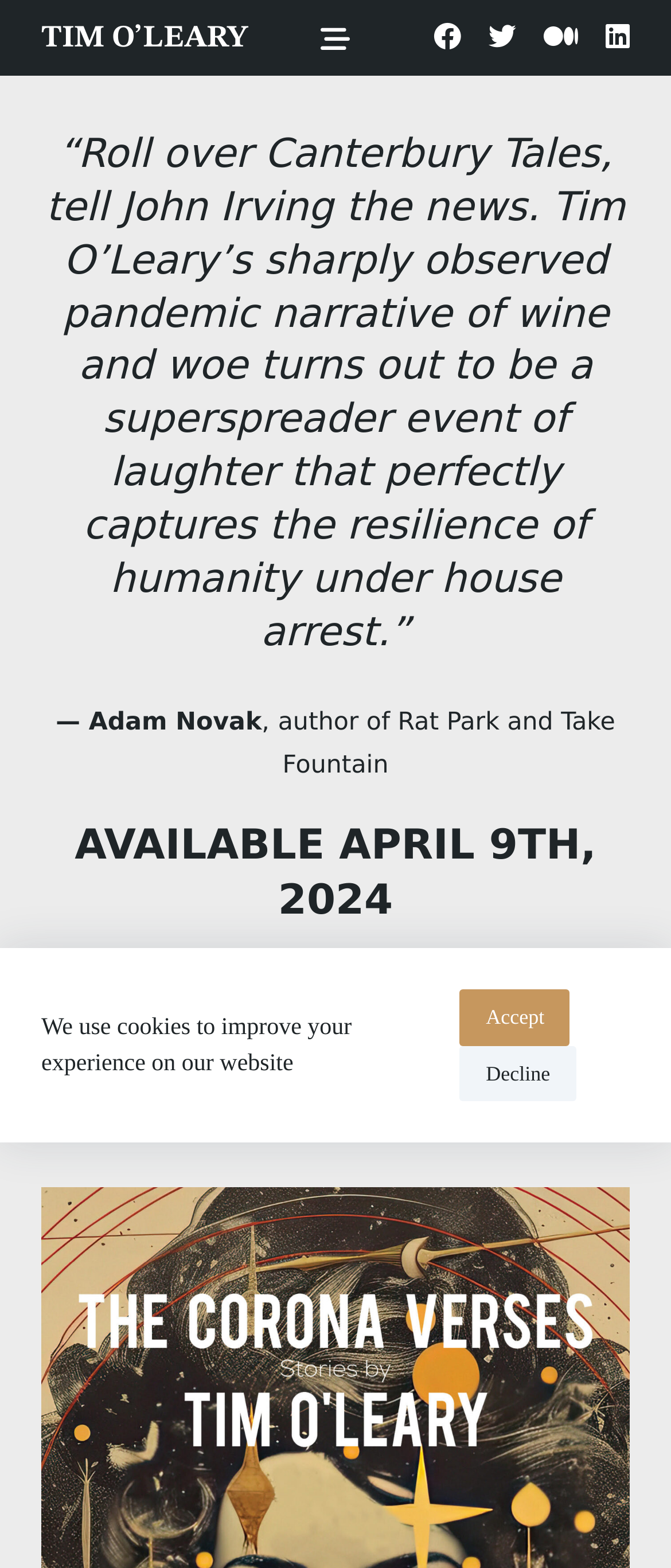Provide a one-word or brief phrase answer to the question:
What is the symbol above the links?

Icons